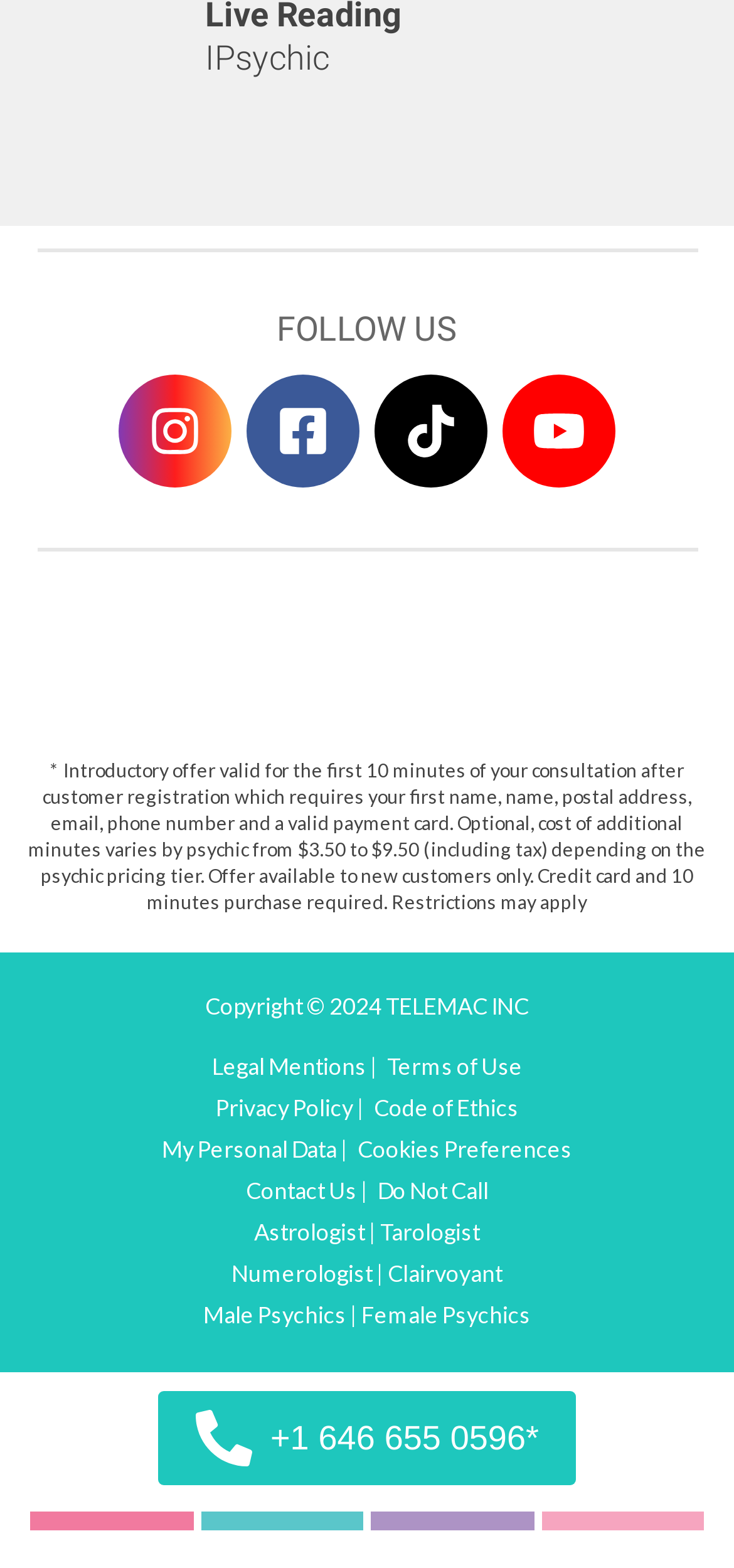Locate the UI element described as follows: "My Personal Data". Return the bounding box coordinates as four float numbers between 0 and 1 in the order [left, top, right, bottom].

[0.215, 0.722, 0.464, 0.744]